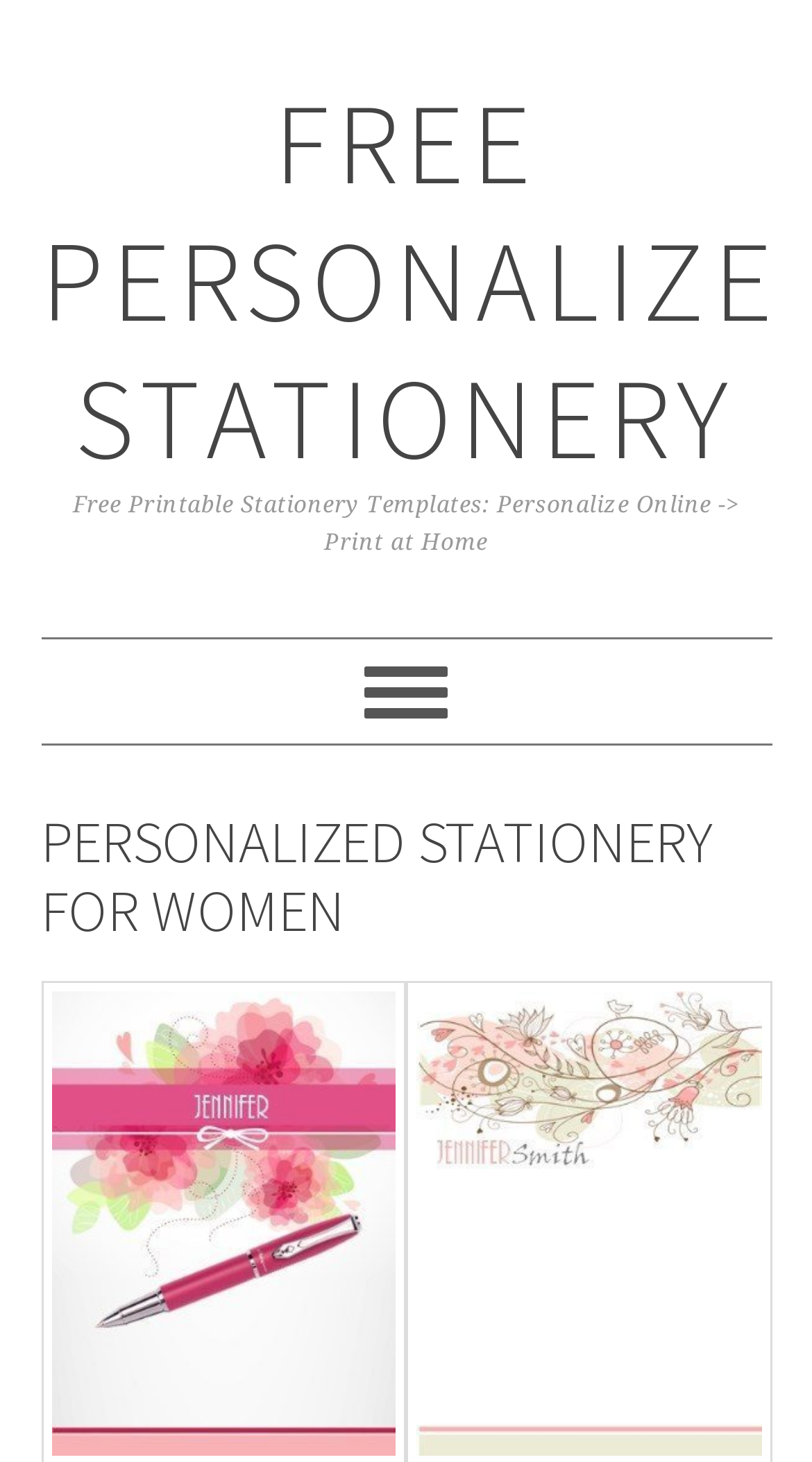Identify and provide the text of the main header on the webpage.

PERSONALIZED STATIONERY FOR WOMEN